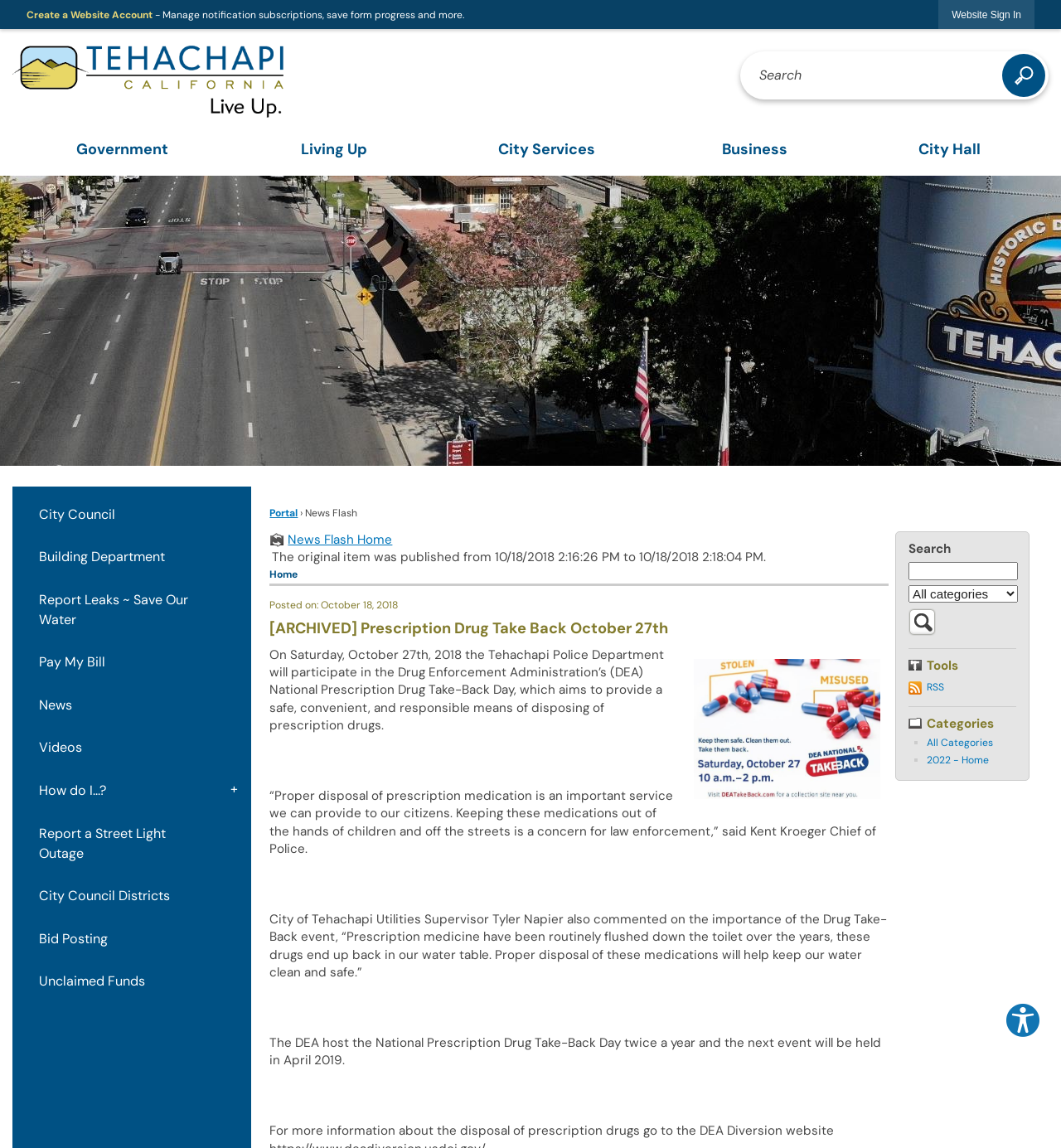Determine the bounding box coordinates in the format (top-left x, top-left y, bottom-right x, bottom-right y). Ensure all values are floating point numbers between 0 and 1. Identify the bounding box of the UI element described by: alt="Home Page"

[0.012, 0.04, 0.267, 0.102]